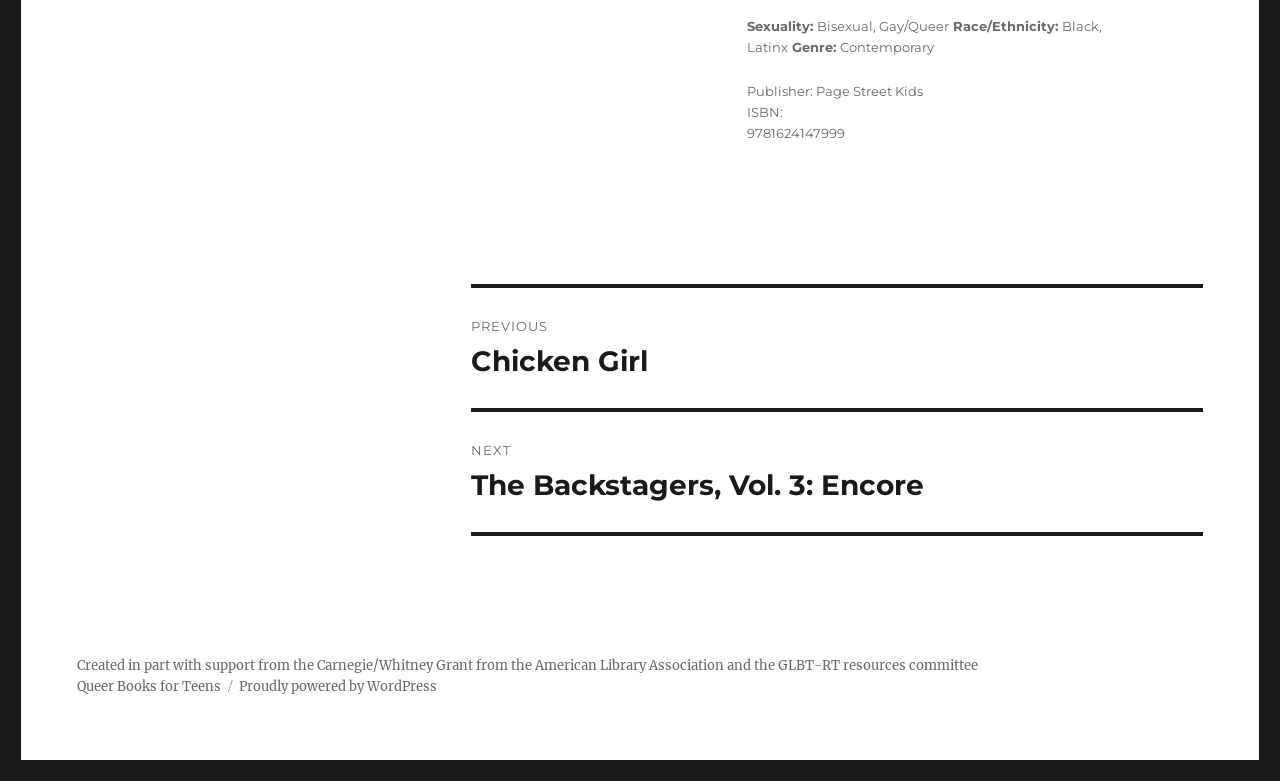Respond to the question below with a single word or phrase:
What is the genre of the book?

Contemporary